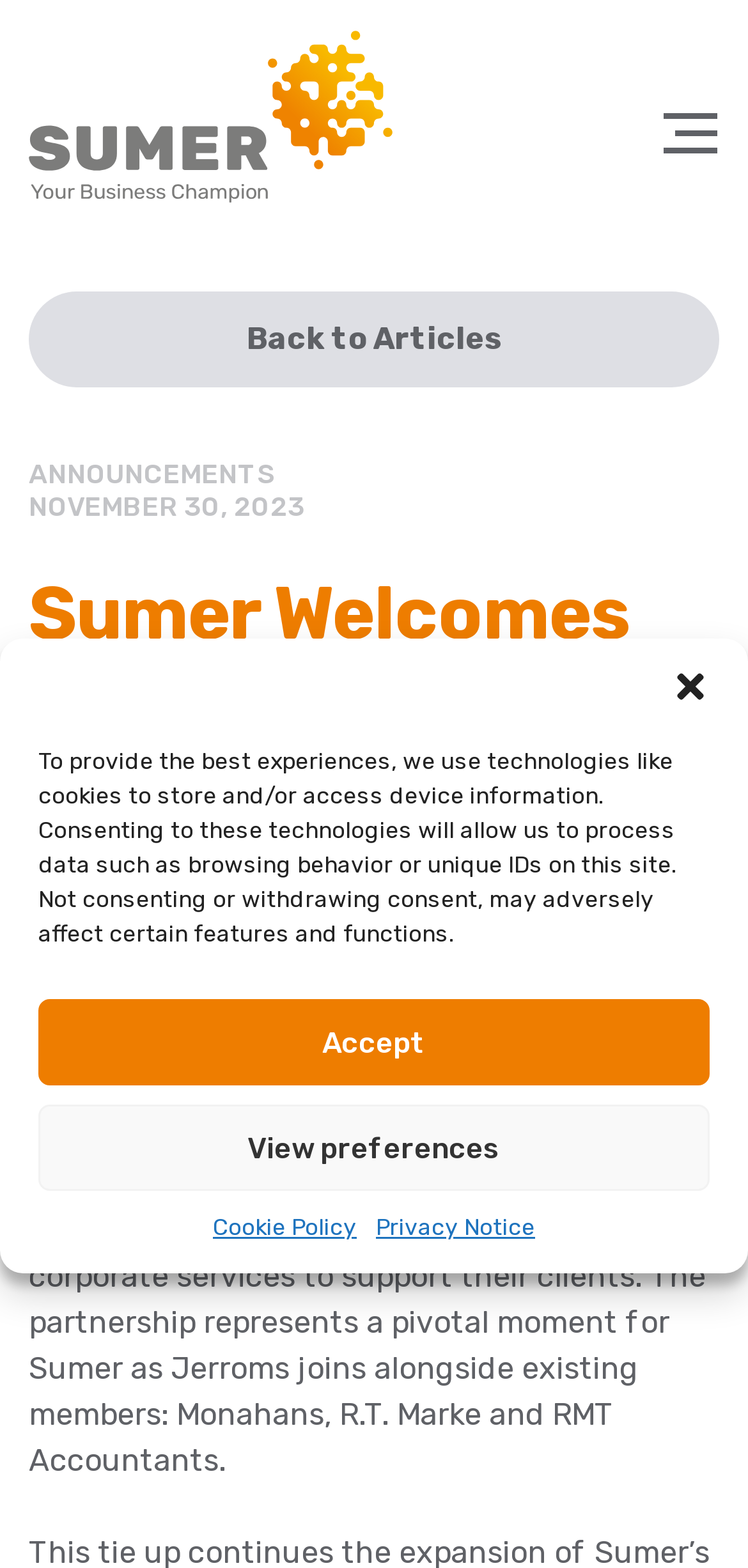What is the name of the existing member mentioned alongside Jerroms?
Based on the image, answer the question with as much detail as possible.

The question is asking about the existing member mentioned alongside Jerroms, and the answer can be found in the static text element that says 'The partnership represents a pivotal moment for Sumer as Jerroms joins alongside existing members: Monahans, R.T. Marke and RMT Accountants.'